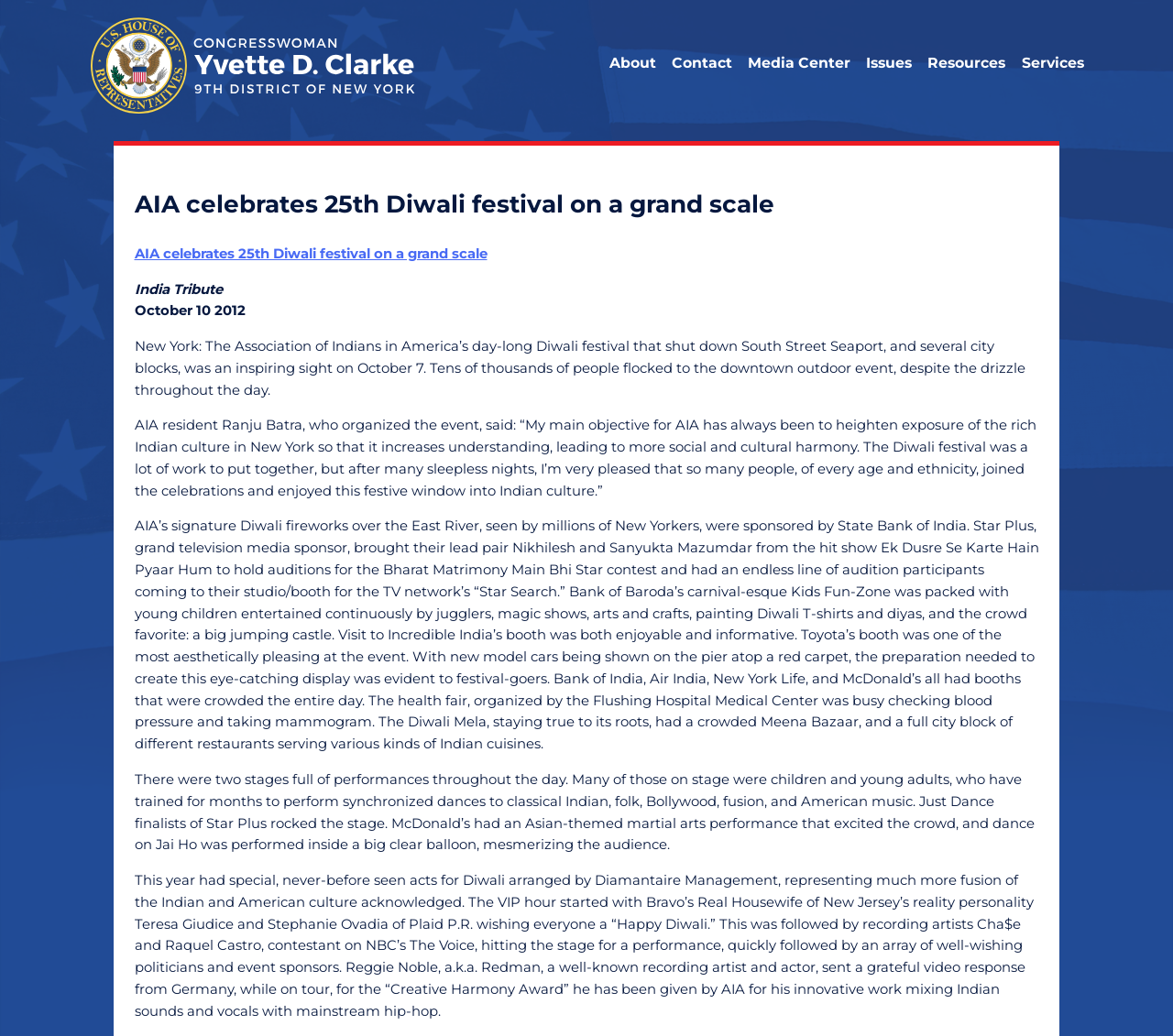Present a detailed account of what is displayed on the webpage.

The webpage is about Congresswoman Yvette Clarke's website, specifically a news article about the Association of Indians in America's (AIA) 25th Diwali festival celebration. 

At the top of the page, there is a heading with a link to Congresswoman Yvette Clarke's website, accompanied by an image. Below this, there are several links to different sections of the website, including "About", "Contact", "Media Center", "Issues", "Resources", and "Services". 

The main content of the page is an article about the AIA's Diwali festival celebration, which took place on October 7. The article describes the event as a grand scale celebration that shut down South Street Seaport and several city blocks, attracting tens of thousands of people despite the rain. The article quotes AIA resident Ranju Batra, who organized the event, and describes the various activities and performances that took place during the festival, including fireworks, auditions, a kids' fun zone, and a health fair. 

The article also mentions the various sponsors and participants of the event, including State Bank of India, Star Plus, Bank of Baroda, Toyota, and McDonald's, among others. There are two stages with performances throughout the day, featuring children and young adults performing synchronized dances to different types of music. The article concludes with a description of the VIP hour, which featured special performances and appearances by celebrities and politicians.